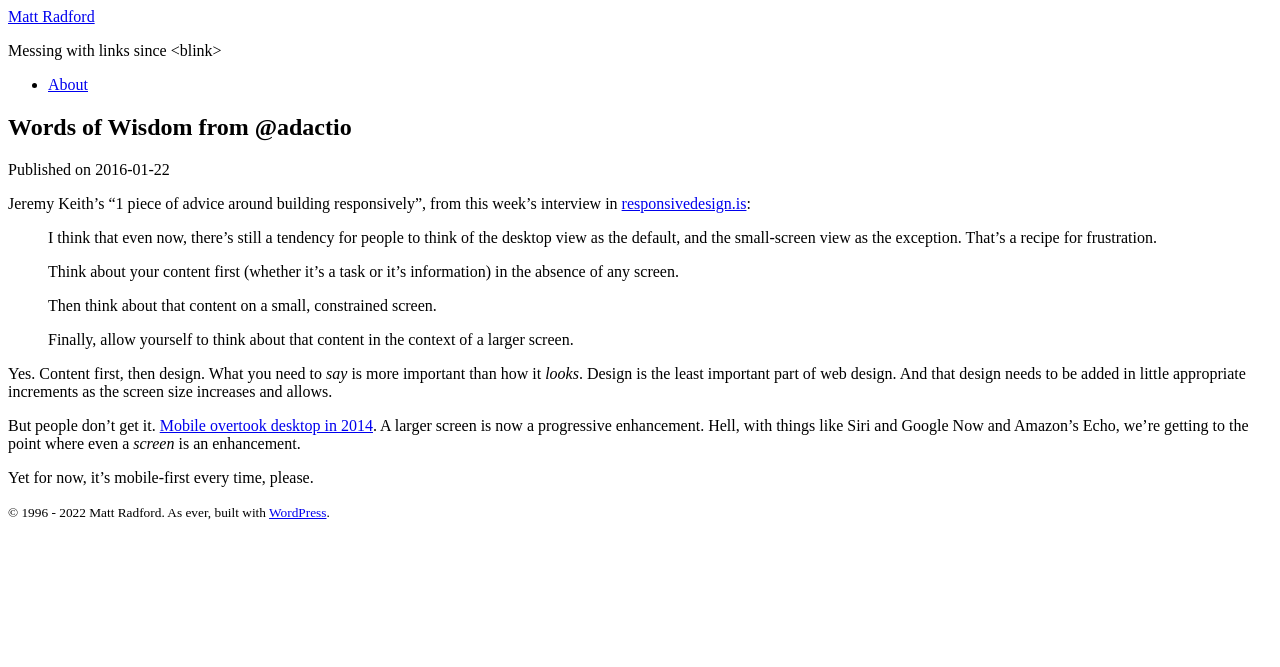Please provide a detailed answer to the question below by examining the image:
Who is the author of the article?

The author of the article can be determined by looking at the top of the webpage, where it says 'Words of Wisdom from @adactio - Matt Radford'. This indicates that Matt Radford is the author of the article.